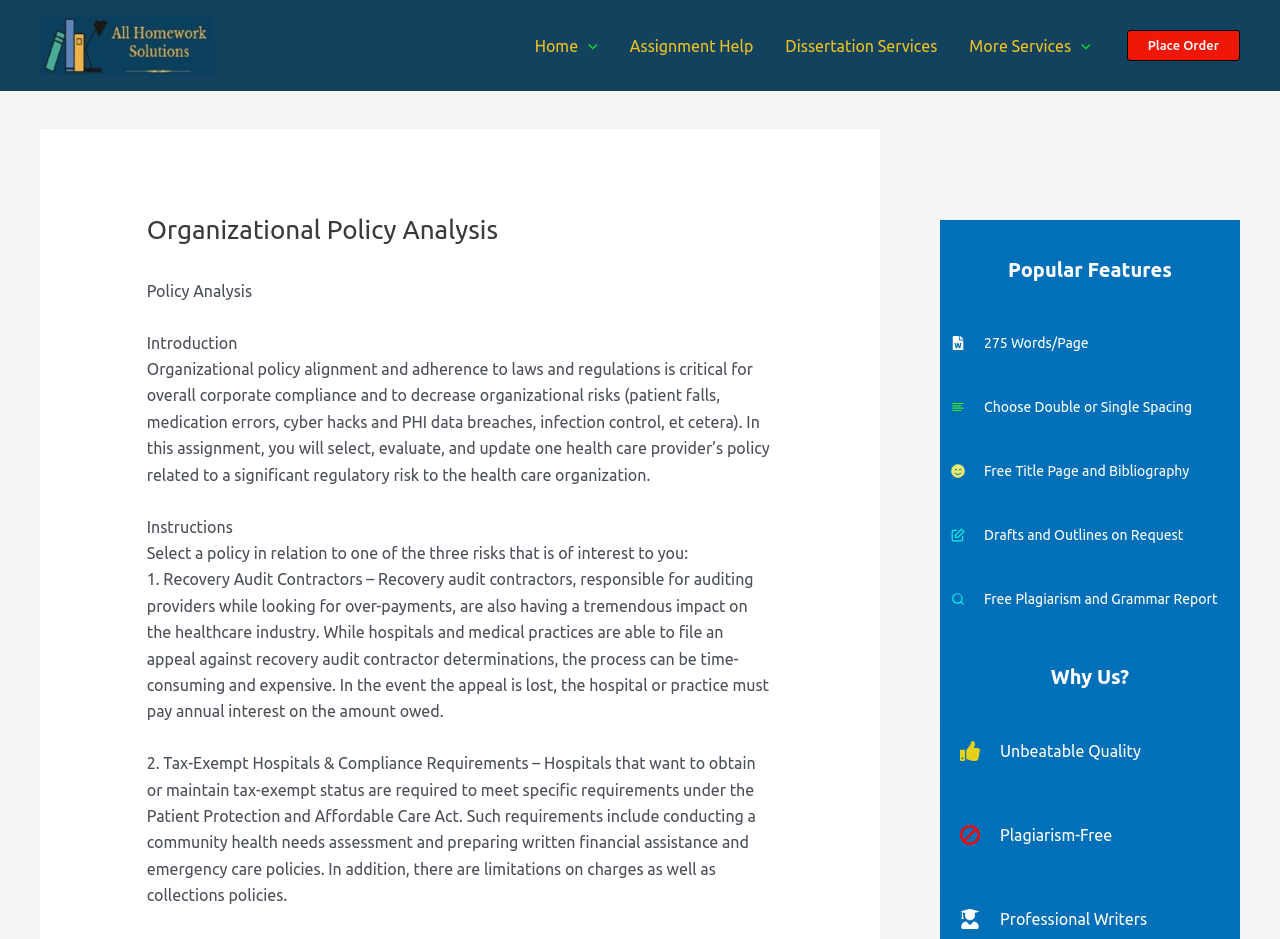Please respond to the question with a concise word or phrase:
What is the significance of recovery audit contractors?

Impact on healthcare industry